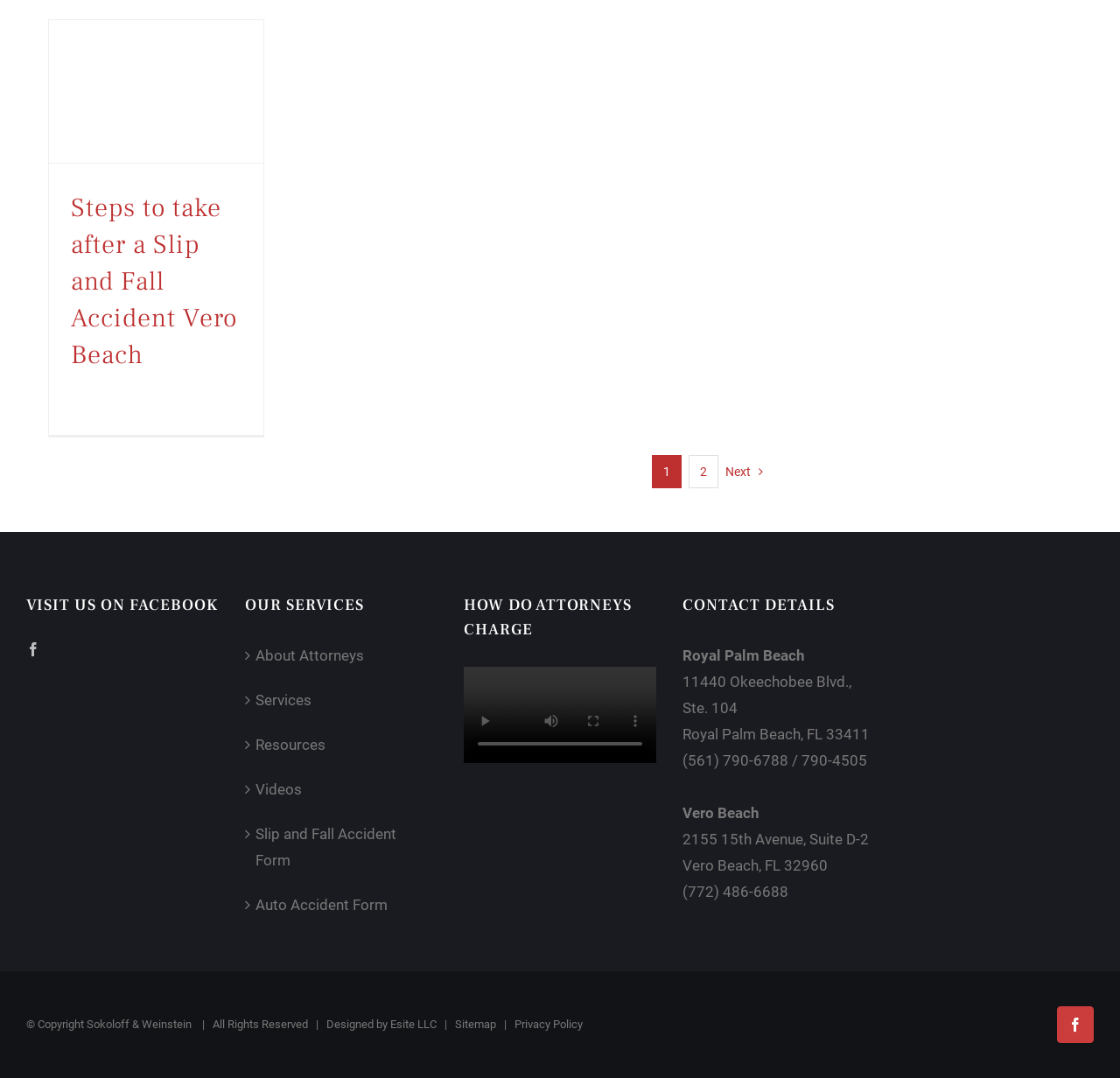Provide a thorough and detailed response to the question by examining the image: 
What is the phone number for the Royal Palm Beach office?

I found the phone number by looking at the static text element with the phone number '(561) 790-6788' which is located in the contact details section under the Royal Palm Beach address.